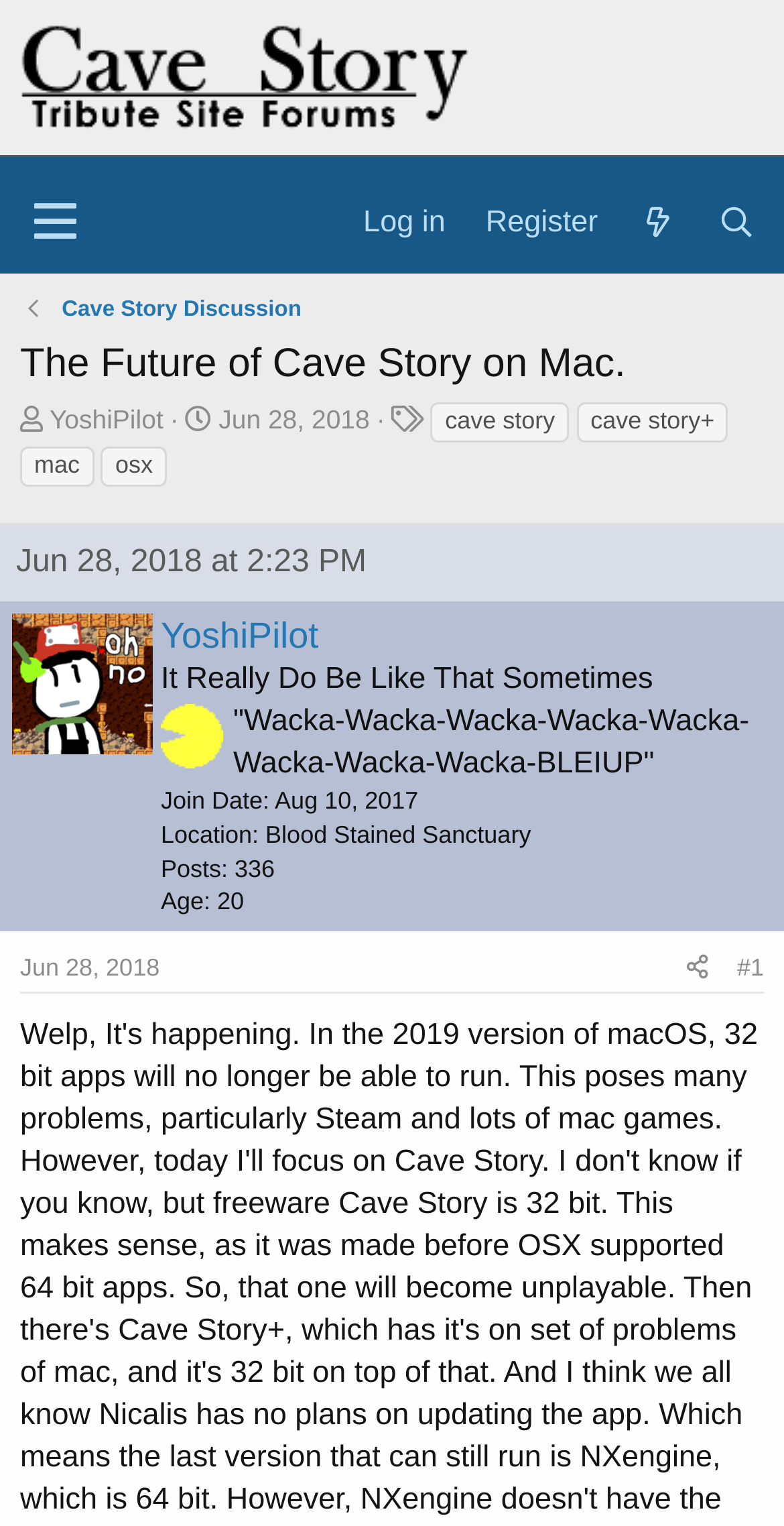Respond to the following question with a brief word or phrase:
What is the age of the thread starter?

20